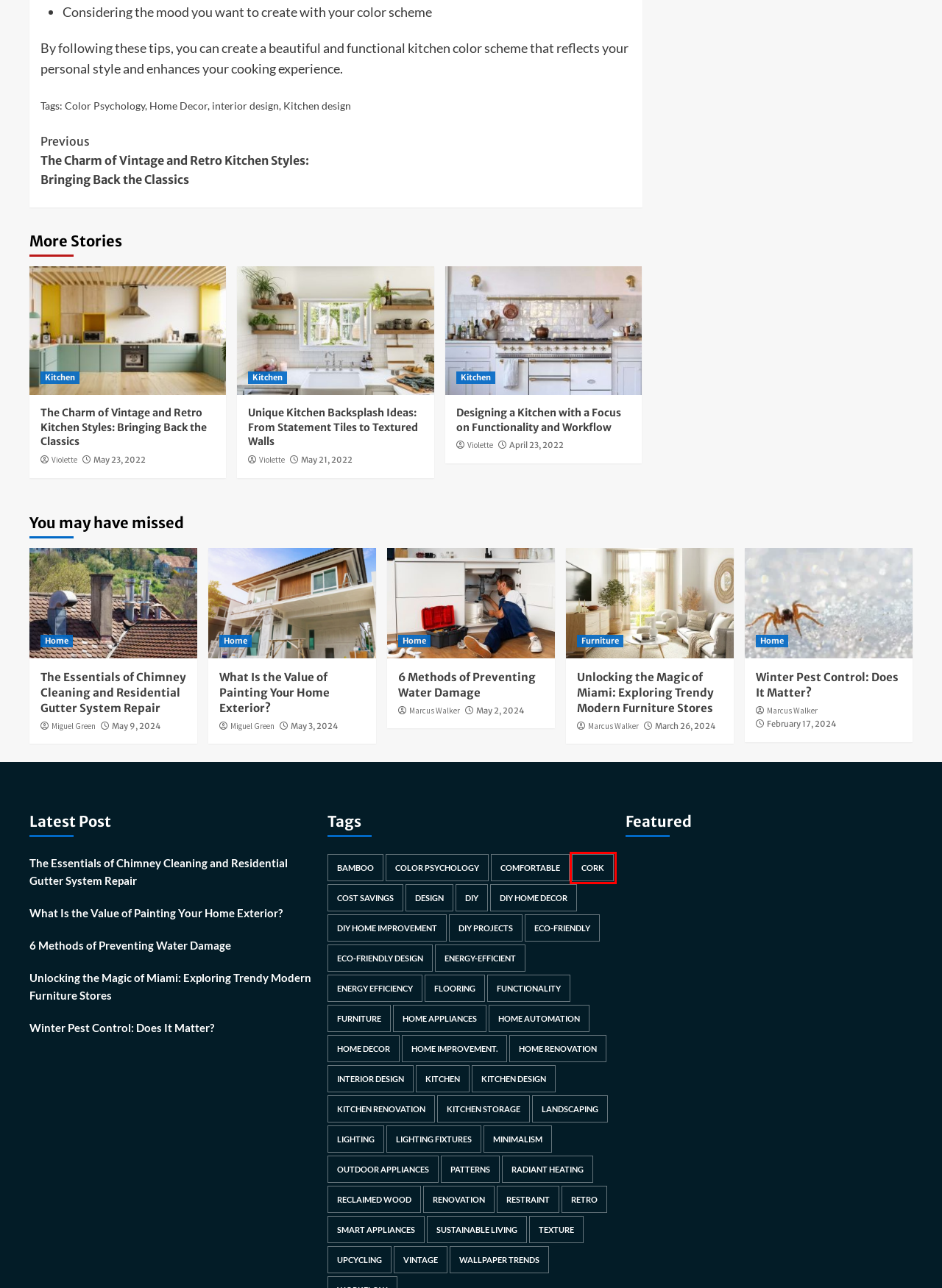You are provided with a screenshot of a webpage highlighting a UI element with a red bounding box. Choose the most suitable webpage description that matches the new page after clicking the element in the bounding box. Here are the candidates:
A. lighting | At Home Pa
B. Reclaimed Wood | At Home Pa
C. Home appliances | At Home Pa
D. Home renovation | At Home Pa
E. texture | At Home Pa
F. Miguel Green | At Home Pa
G. DIY Home Decor | At Home Pa
H. Cork | At Home Pa

H